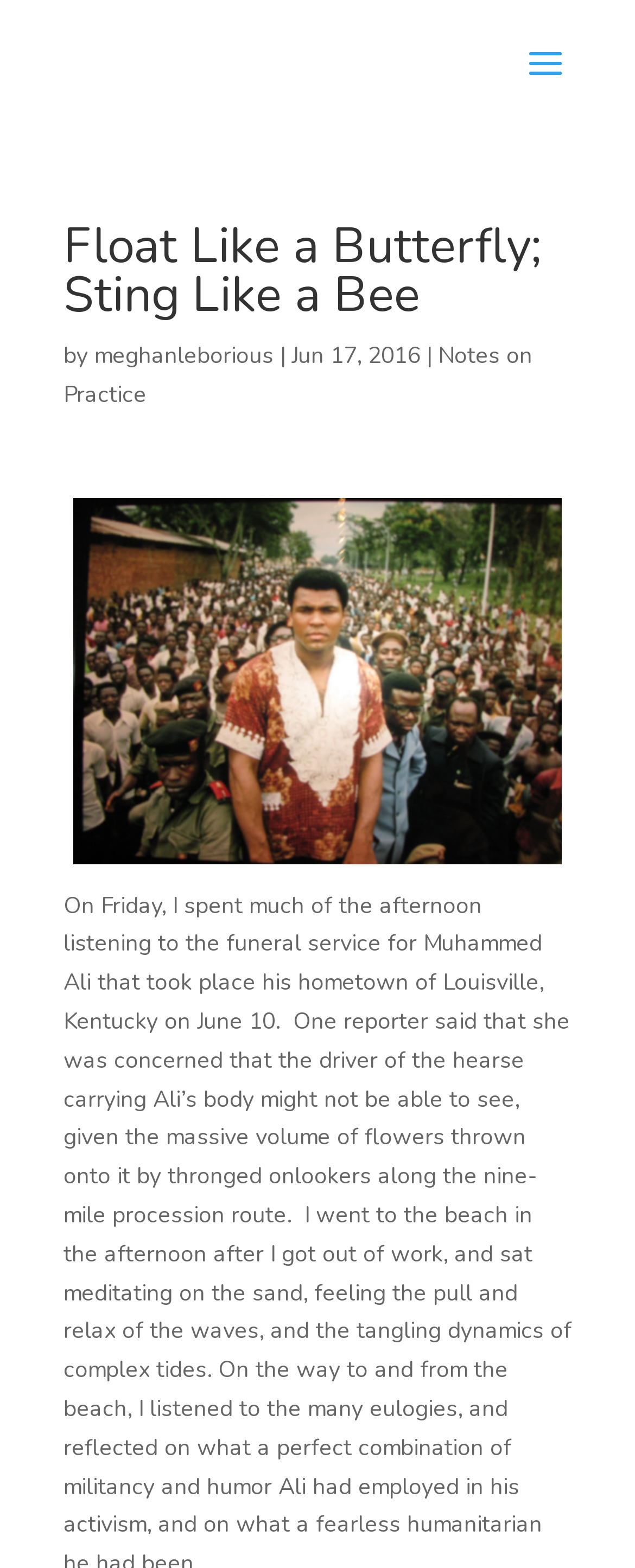What is the format of the image on the page?
Using the image, provide a concise answer in one word or a short phrase.

tumblr_ma6sjxvo4y1qbfoleo1_500